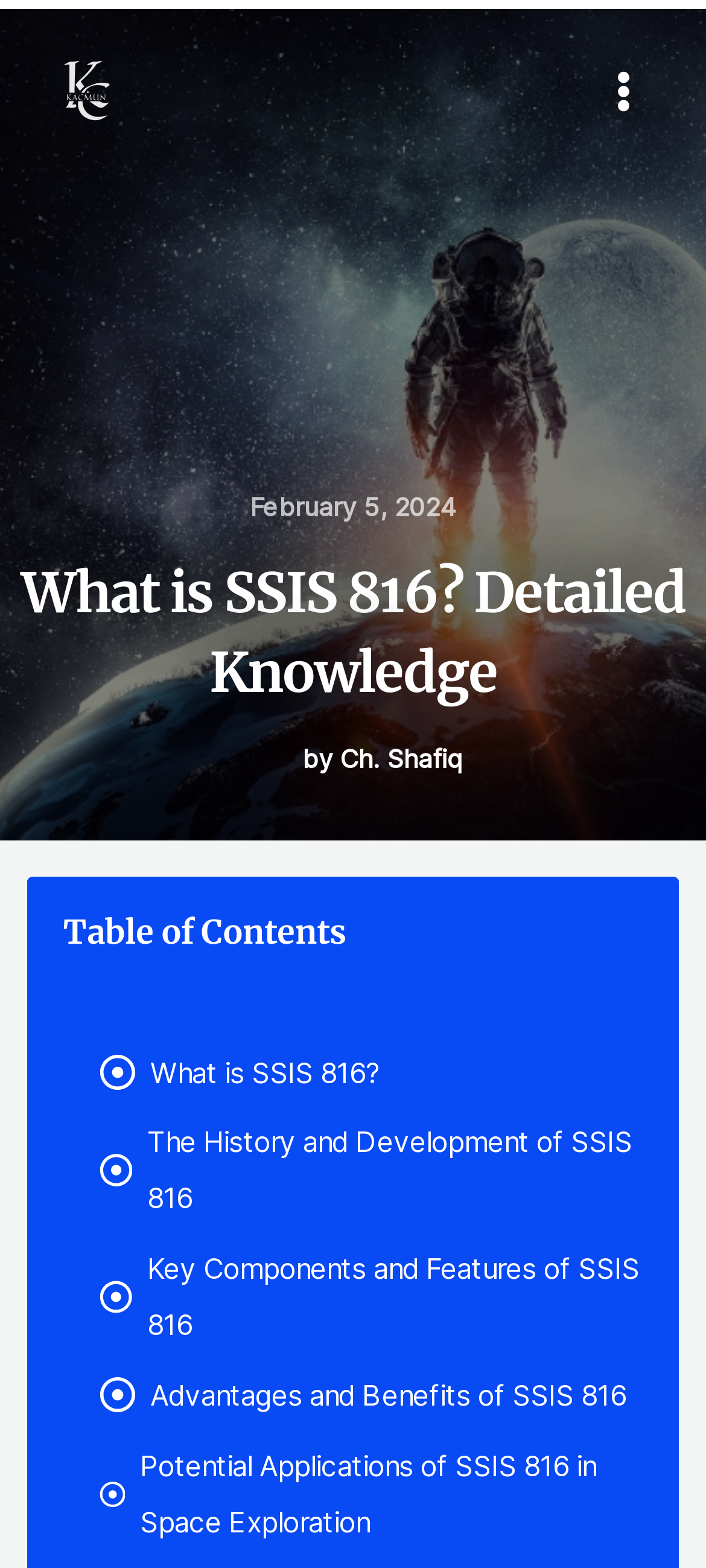Please answer the following question using a single word or phrase: 
What is the author of the webpage content?

Ch. Shafiq